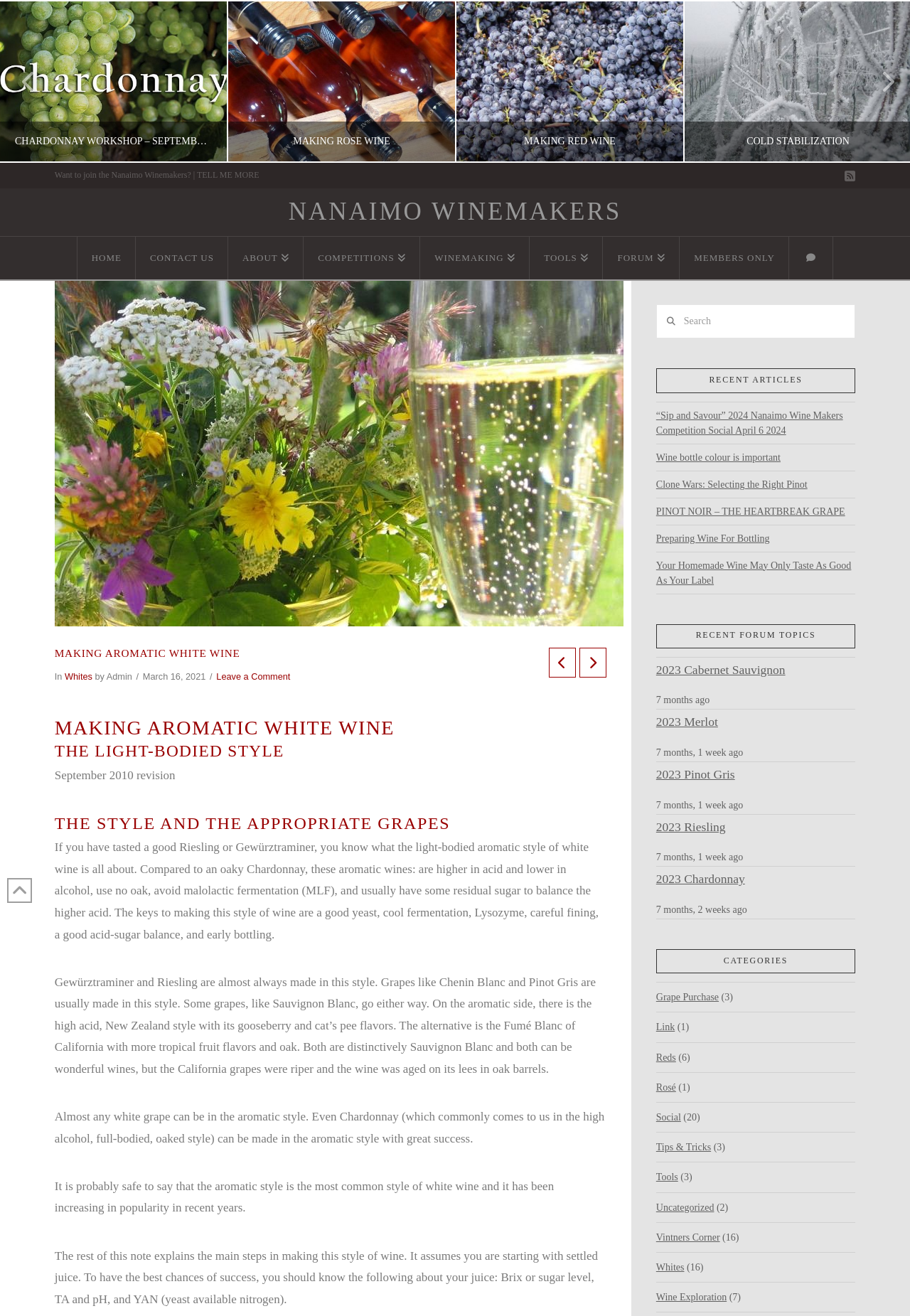Identify the bounding box coordinates of the clickable region to carry out the given instruction: "Read the article 'MAKING ROSÉ WINE'".

[0.249, 0.001, 0.5, 0.123]